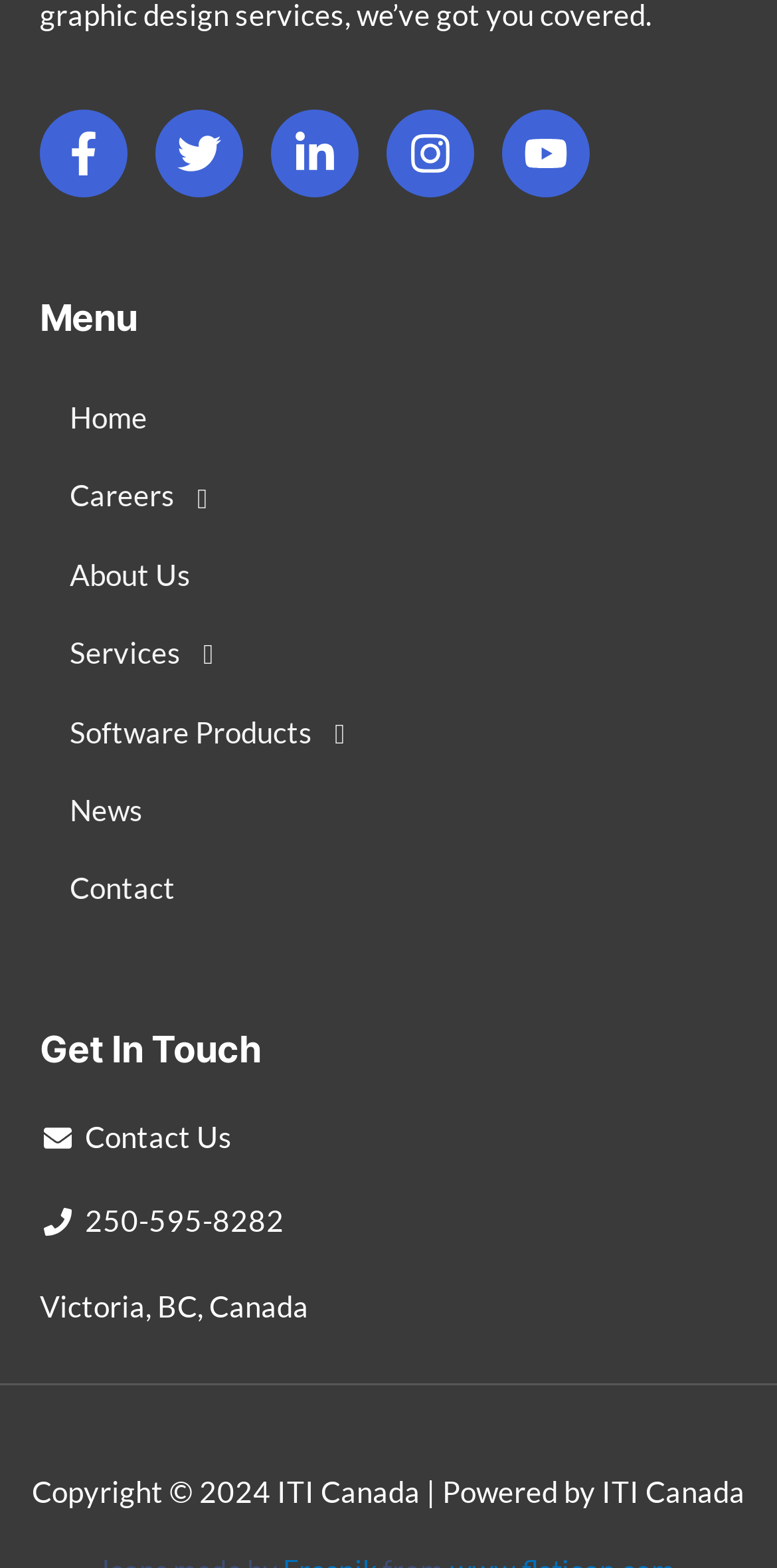What is the copyright year?
Using the screenshot, give a one-word or short phrase answer.

2024